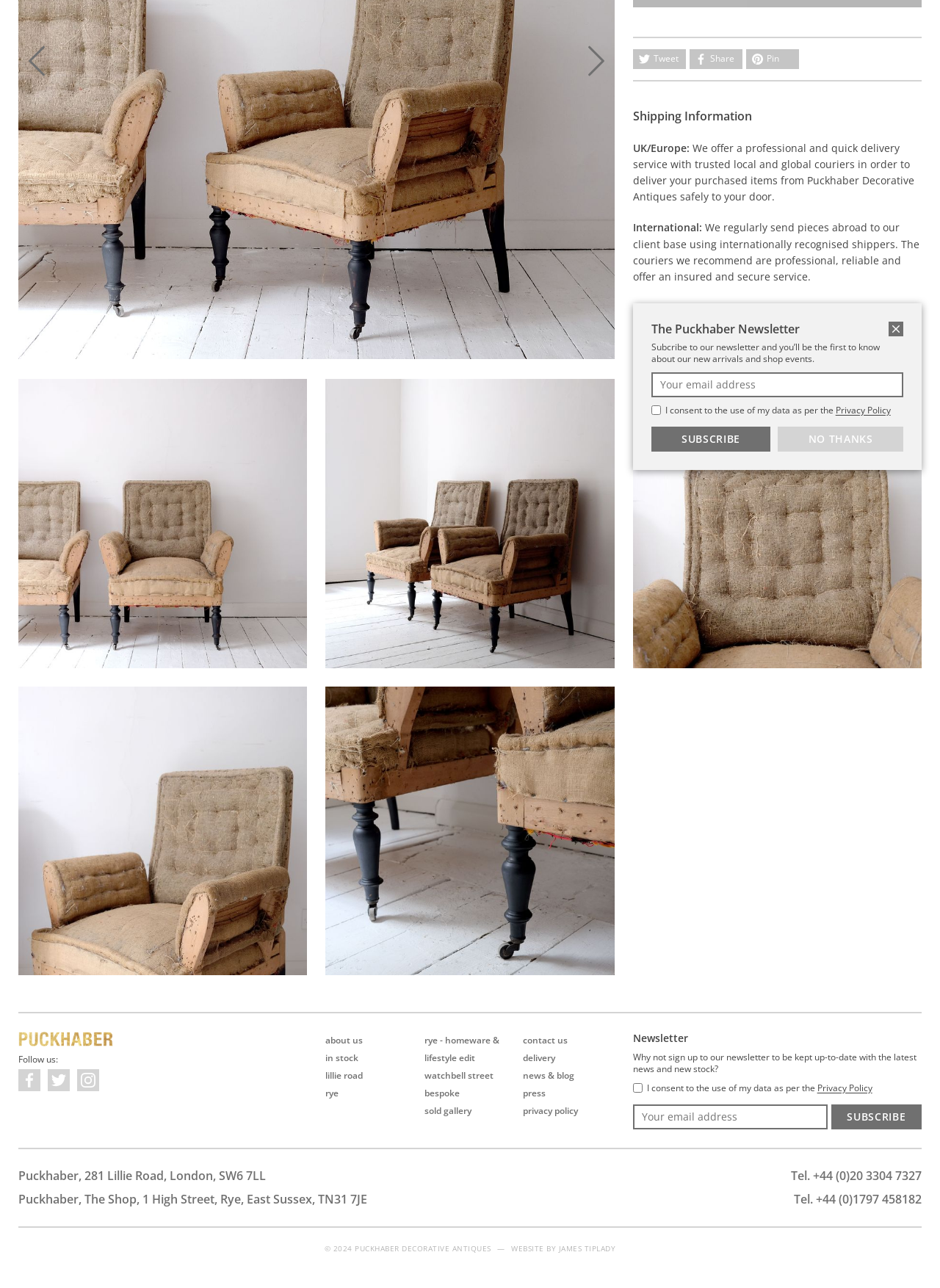Find the bounding box coordinates for the UI element whose description is: "Subscribe". The coordinates should be four float numbers between 0 and 1, in the format [left, top, right, bottom].

[0.693, 0.331, 0.82, 0.351]